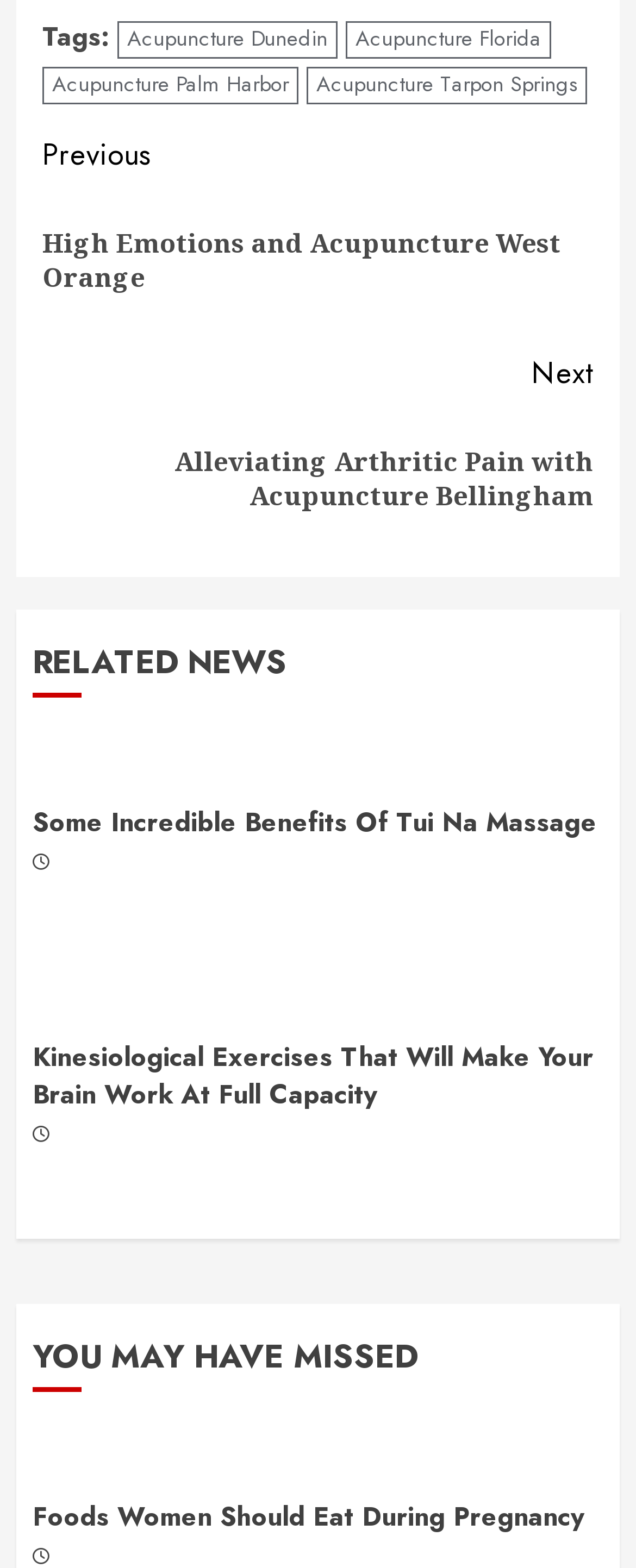Find and indicate the bounding box coordinates of the region you should select to follow the given instruction: "Check out Foods Women Should Eat During Pregnancy".

[0.051, 0.955, 0.918, 0.98]